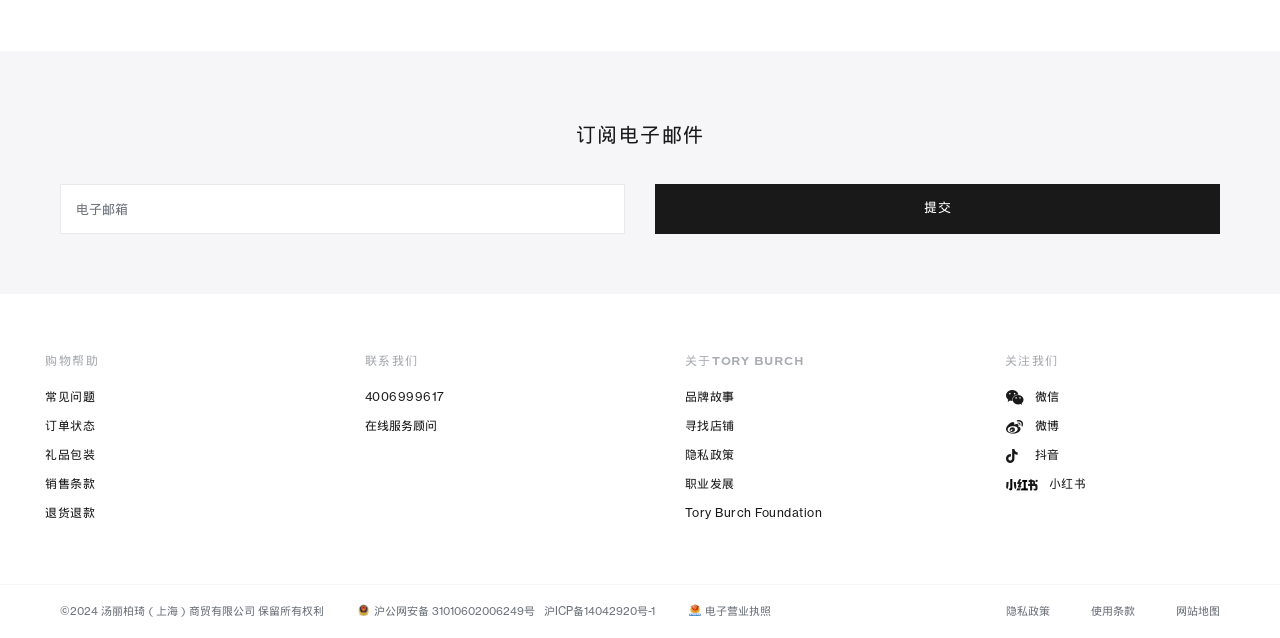Could you indicate the bounding box coordinates of the region to click in order to complete this instruction: "submit email".

[0.512, 0.288, 0.953, 0.367]